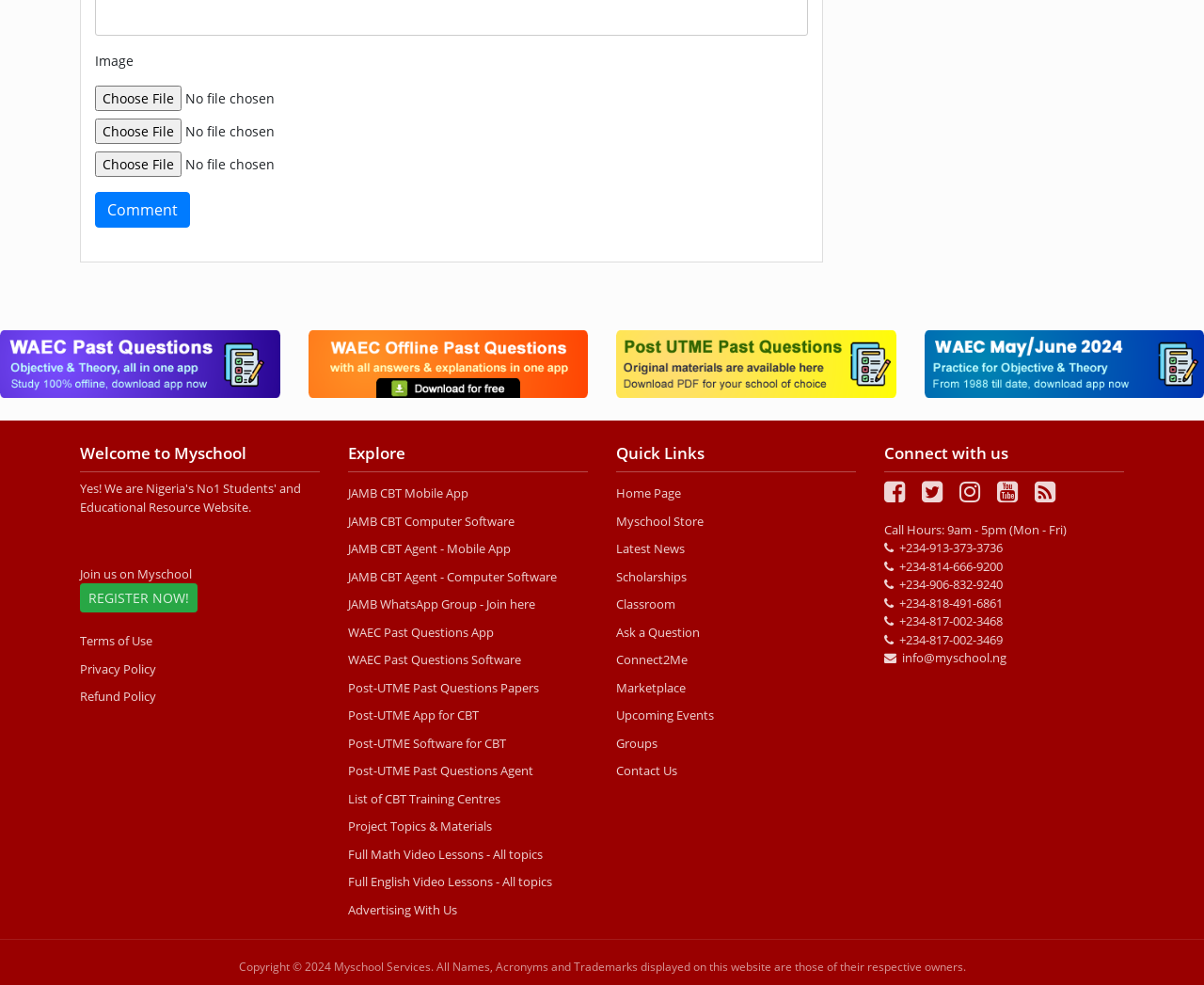Find the bounding box coordinates corresponding to the UI element with the description: "Refund Policy". The coordinates should be formatted as [left, top, right, bottom], with values as floats between 0 and 1.

[0.066, 0.699, 0.13, 0.716]